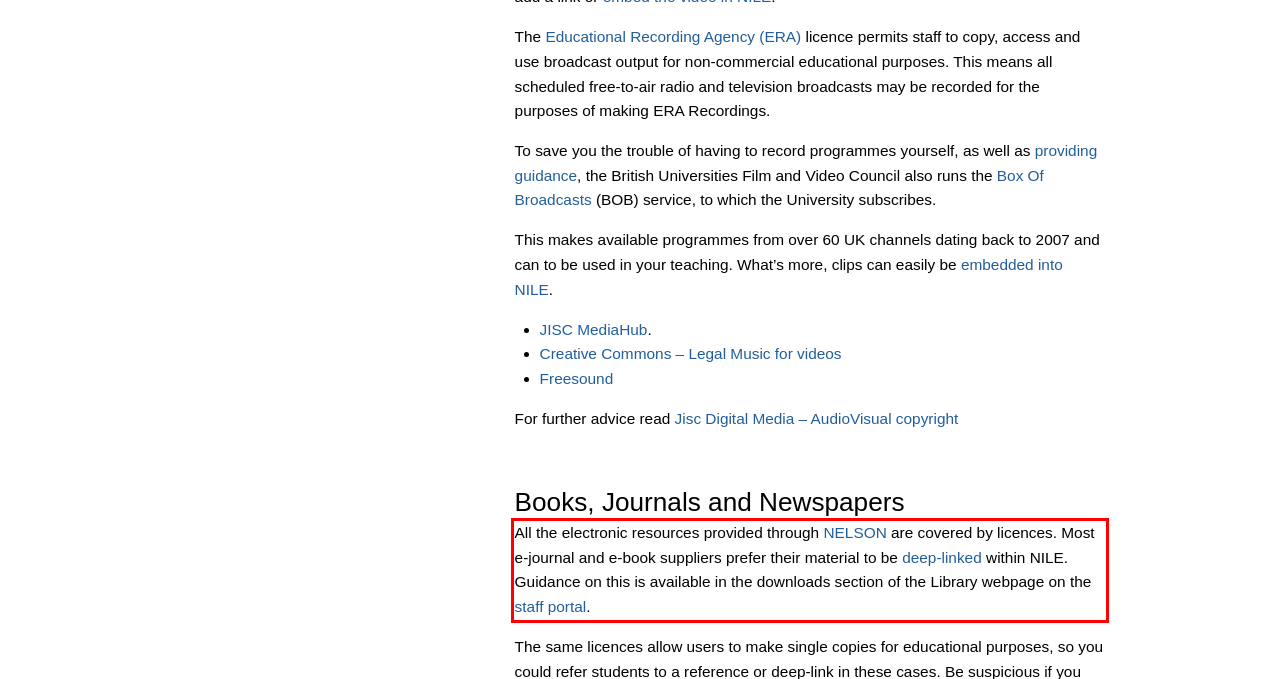Please perform OCR on the text content within the red bounding box that is highlighted in the provided webpage screenshot.

All the electronic resources provided through NELSON are covered by licences. Most e-journal and e-book suppliers prefer their material to be deep-linked within NILE. Guidance on this is available in the downloads section of the Library webpage on the staff portal.